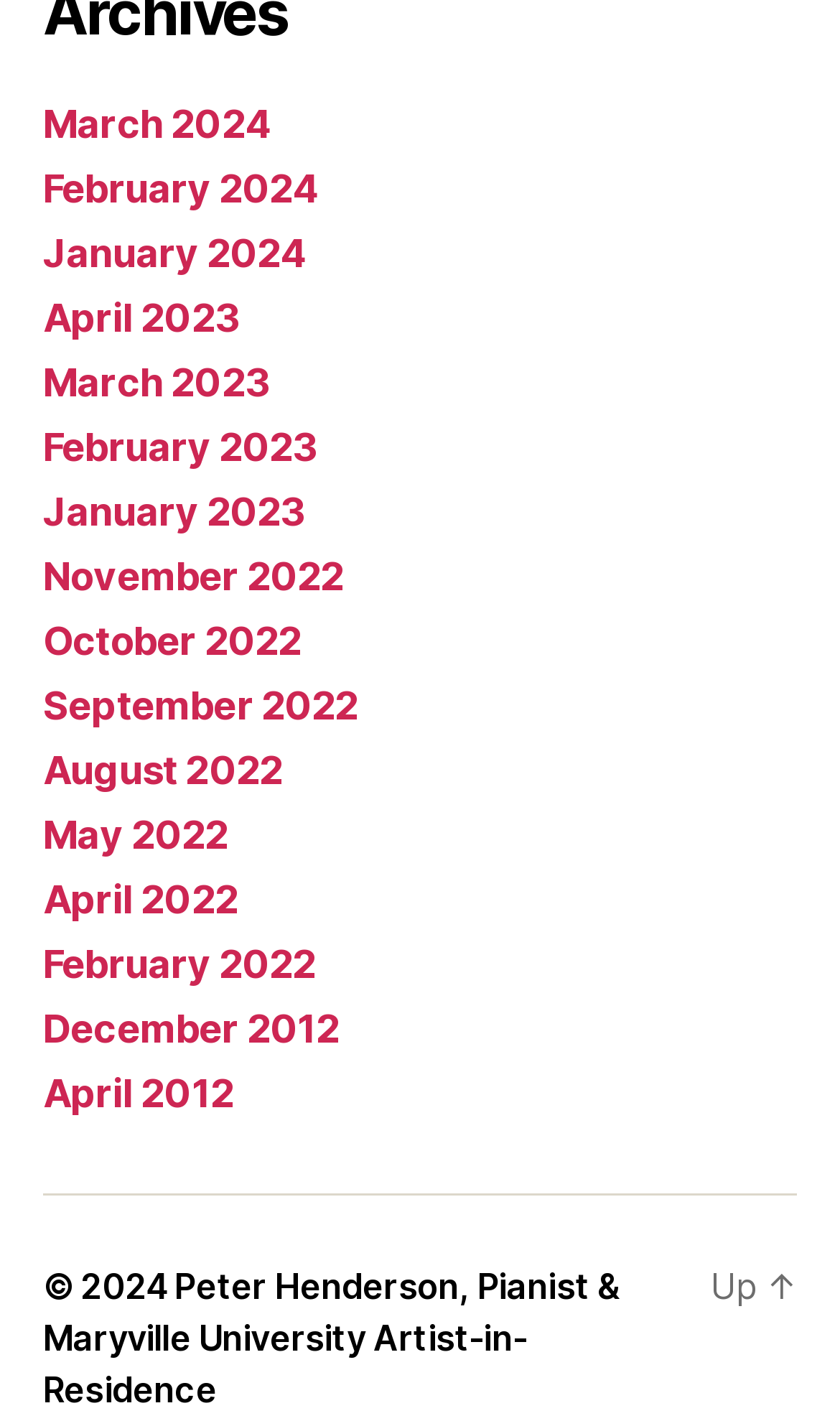What is the copyright year?
Make sure to answer the question with a detailed and comprehensive explanation.

I found a StaticText element with the content '© 2024', which indicates the copyright year of the webpage.